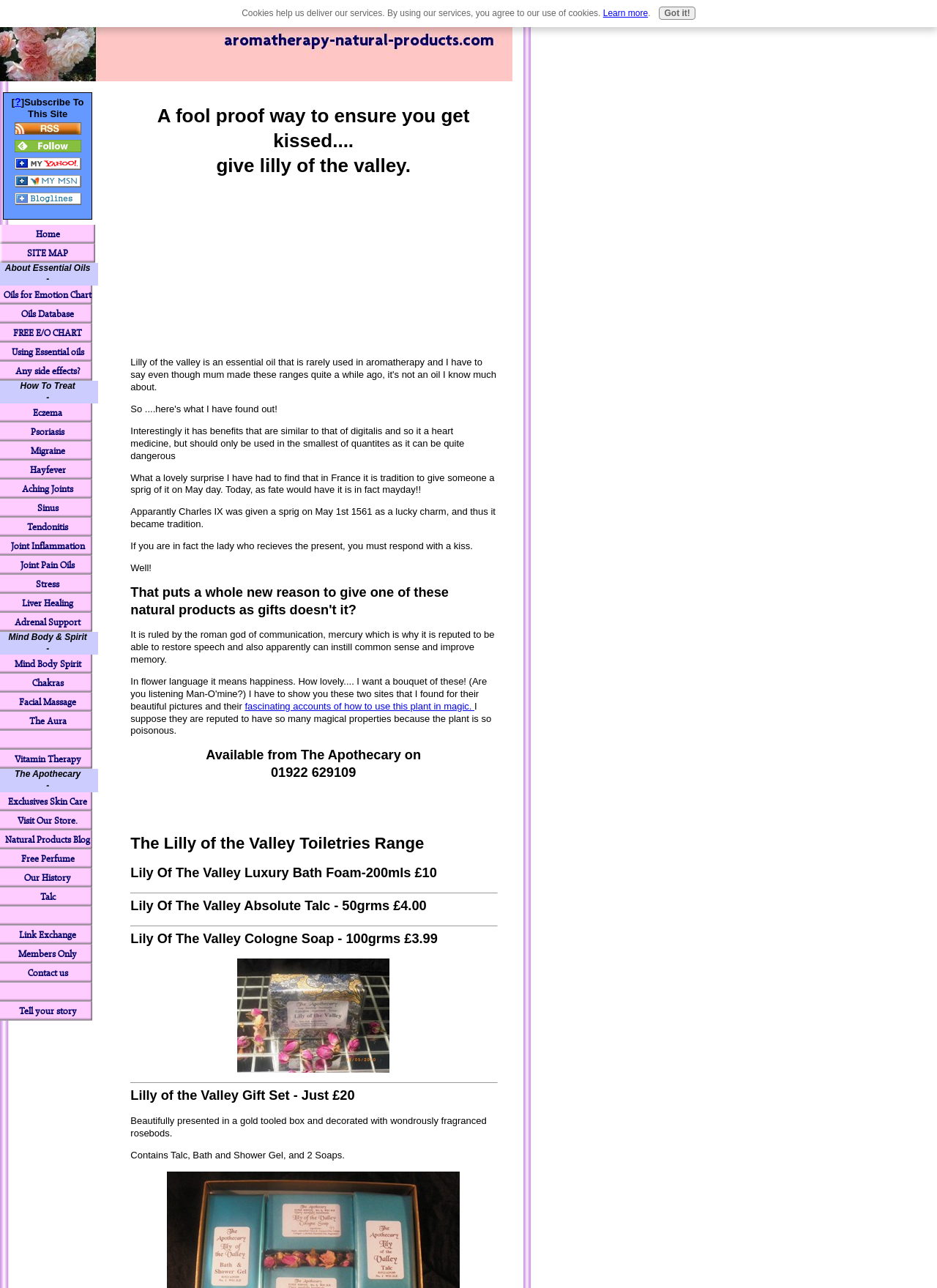What is the response expected from a lady who receives a sprig of Lilly of the Valley?
Please respond to the question thoroughly and include all relevant details.

According to the webpage, if a lady receives a sprig of Lilly of the Valley, she is expected to respond with a kiss.